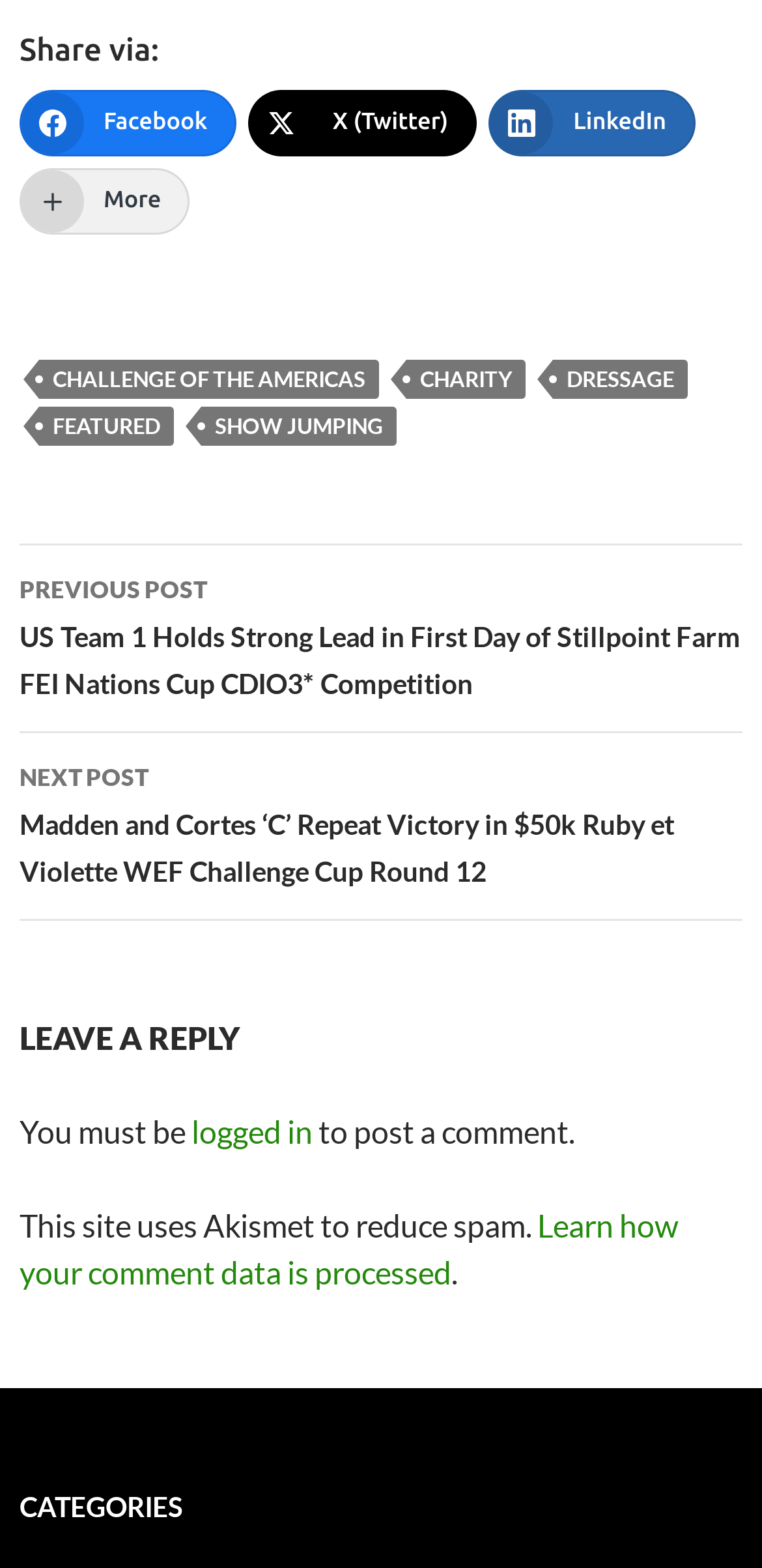Determine the bounding box coordinates for the clickable element required to fulfill the instruction: "Share on Facebook". Provide the coordinates as four float numbers between 0 and 1, i.e., [left, top, right, bottom].

[0.026, 0.057, 0.311, 0.1]